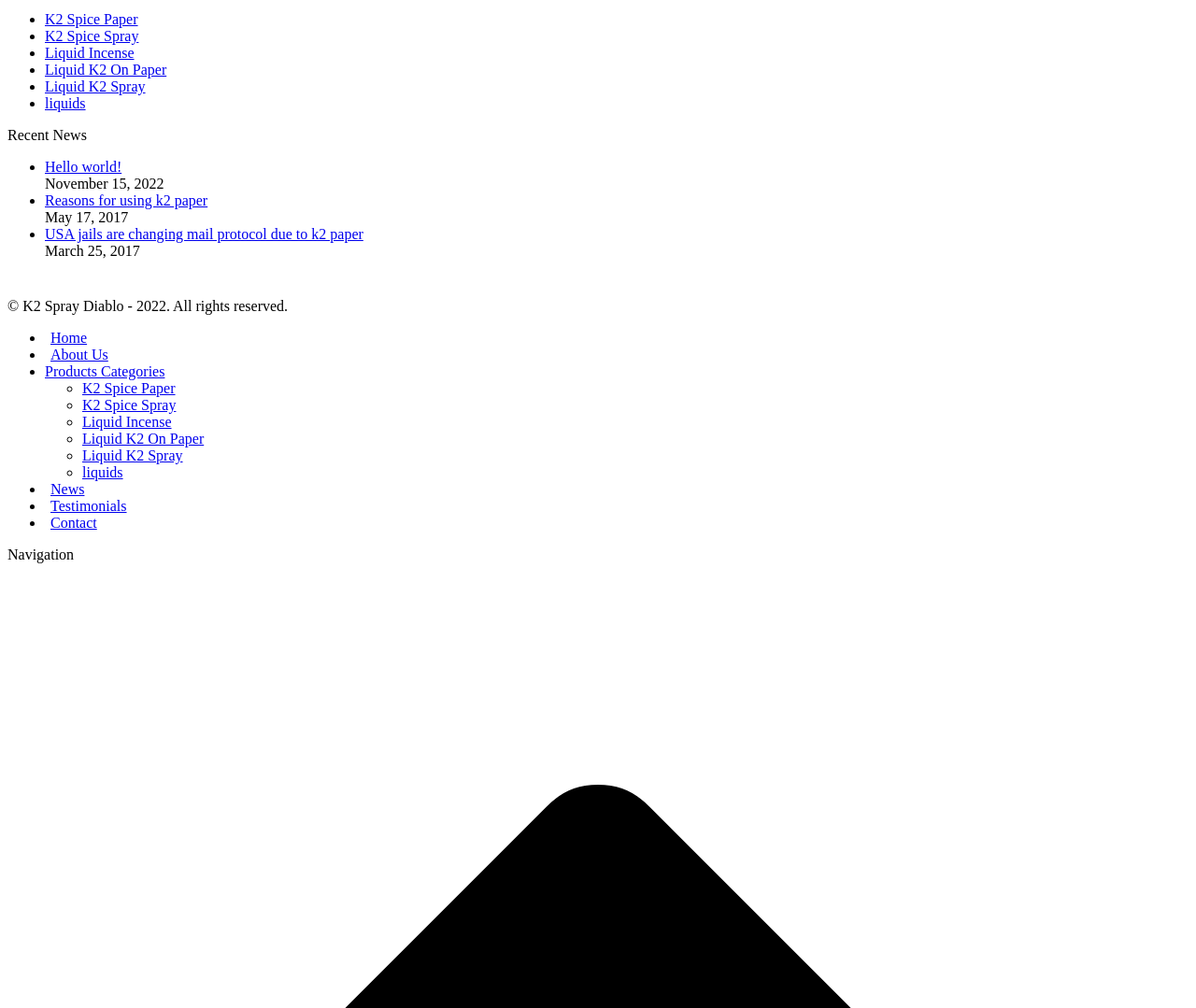Locate the bounding box coordinates of the element I should click to achieve the following instruction: "Visit Hello world!".

[0.038, 0.157, 0.102, 0.173]